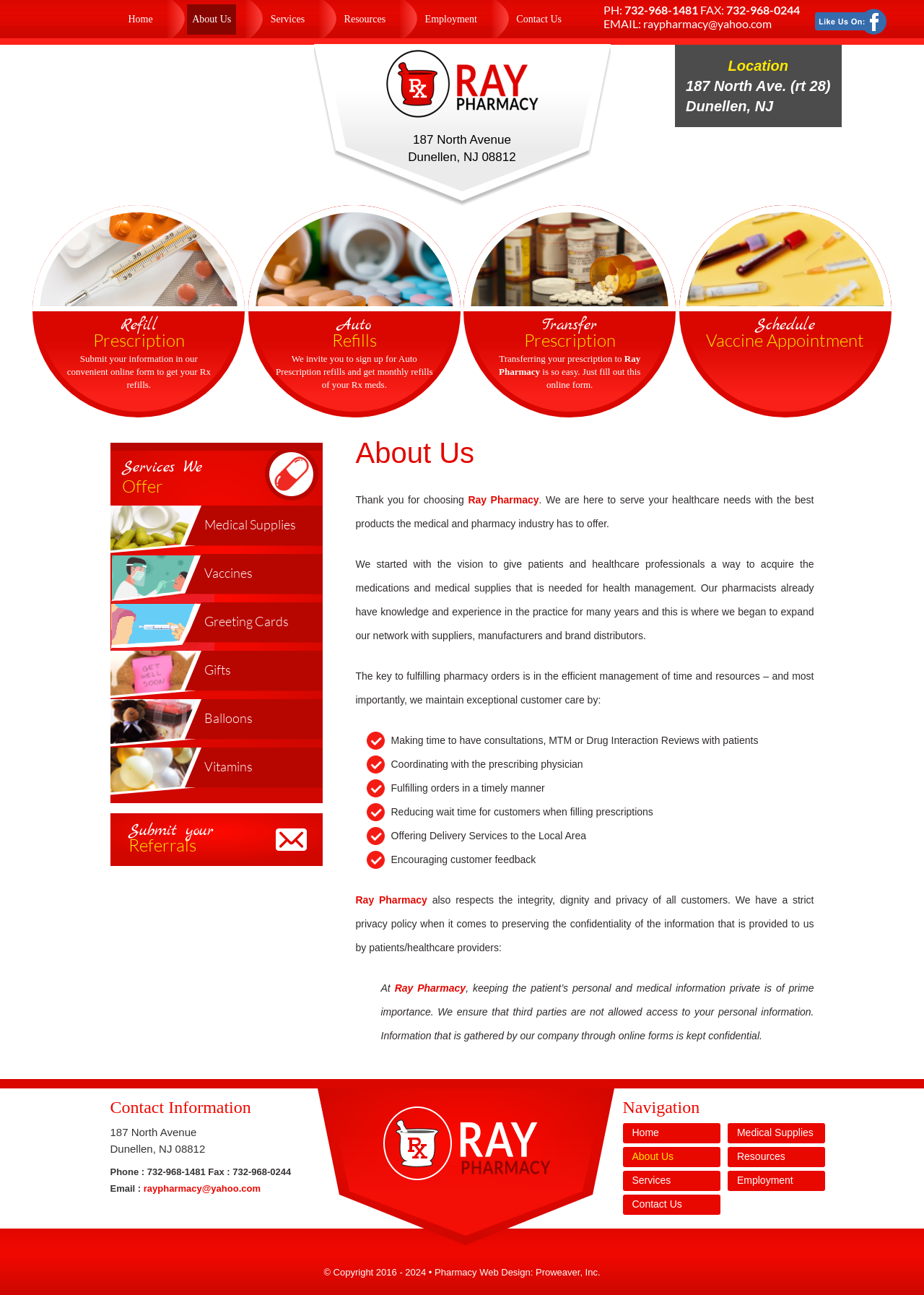Indicate the bounding box coordinates of the clickable region to achieve the following instruction: "View the 'About Us' page."

[0.202, 0.003, 0.256, 0.027]